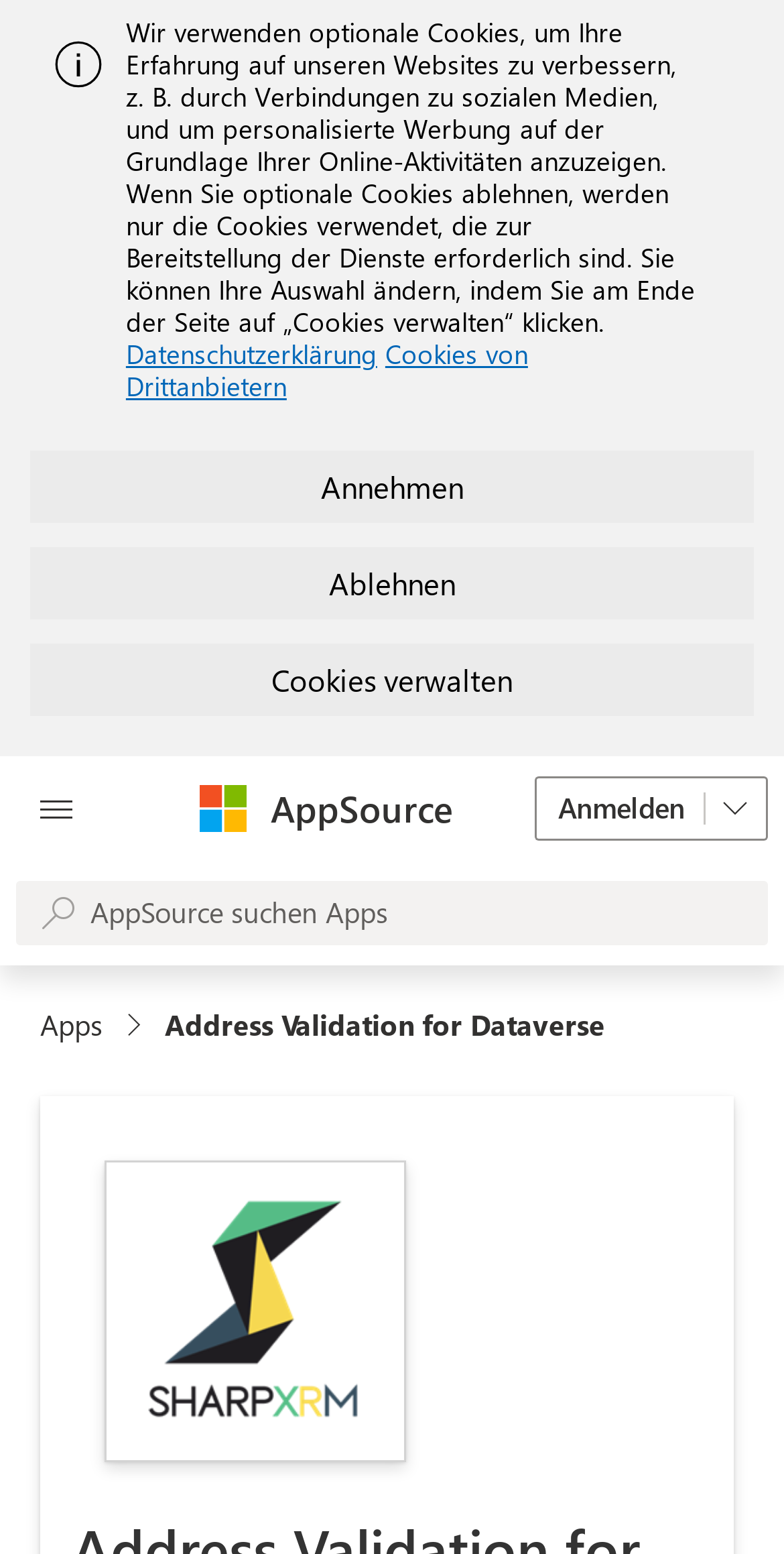Refer to the image and provide an in-depth answer to the question: 
What is the logo above the 'Microsoft' text?

The image above the 'Microsoft' text is the Microsoft logo, which is a well-known symbol associated with the Microsoft brand.